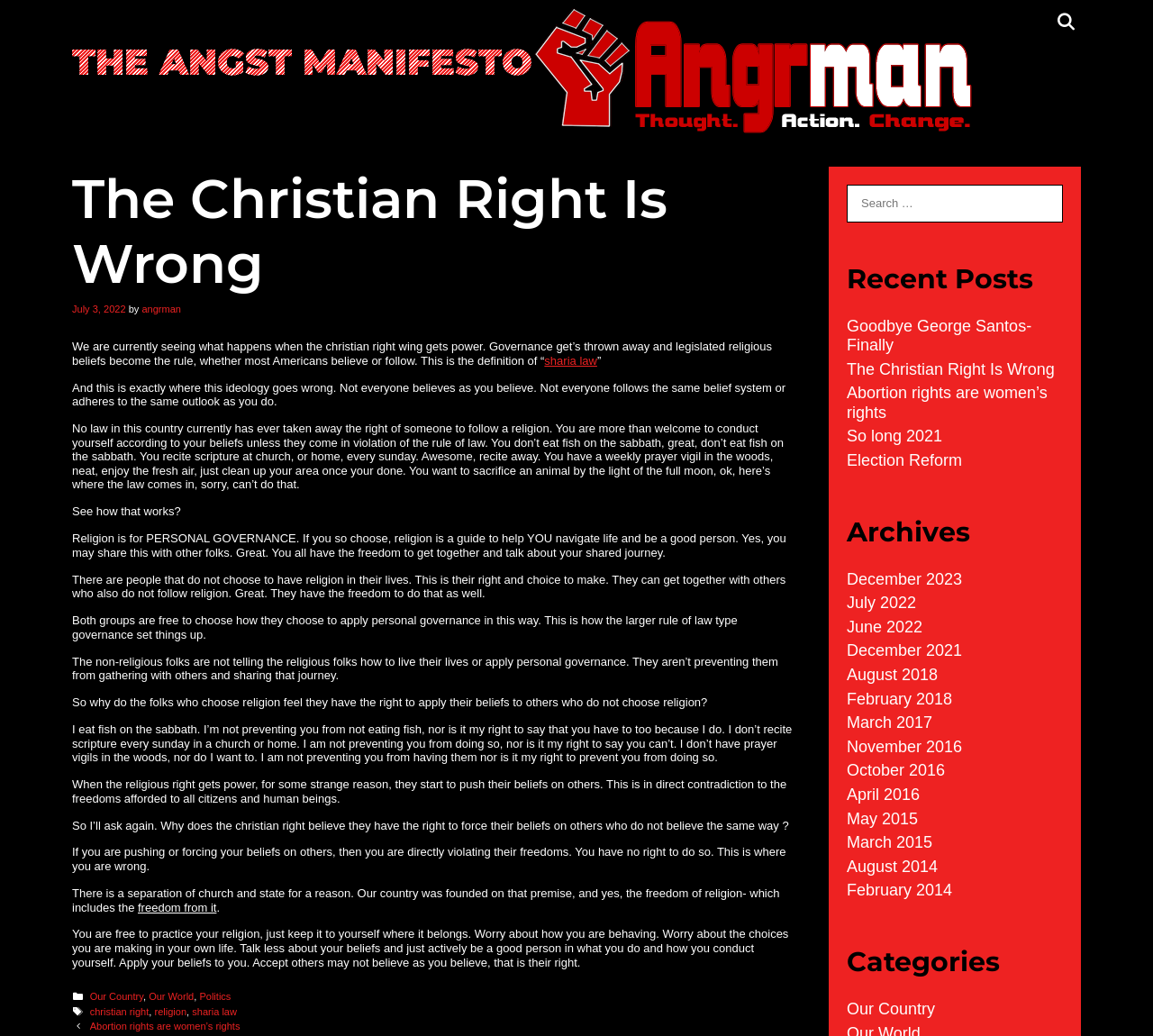Identify the bounding box coordinates of the element that should be clicked to fulfill this task: "Search for something". The coordinates should be provided as four float numbers between 0 and 1, i.e., [left, top, right, bottom].

[0.908, 0.0, 0.941, 0.043]